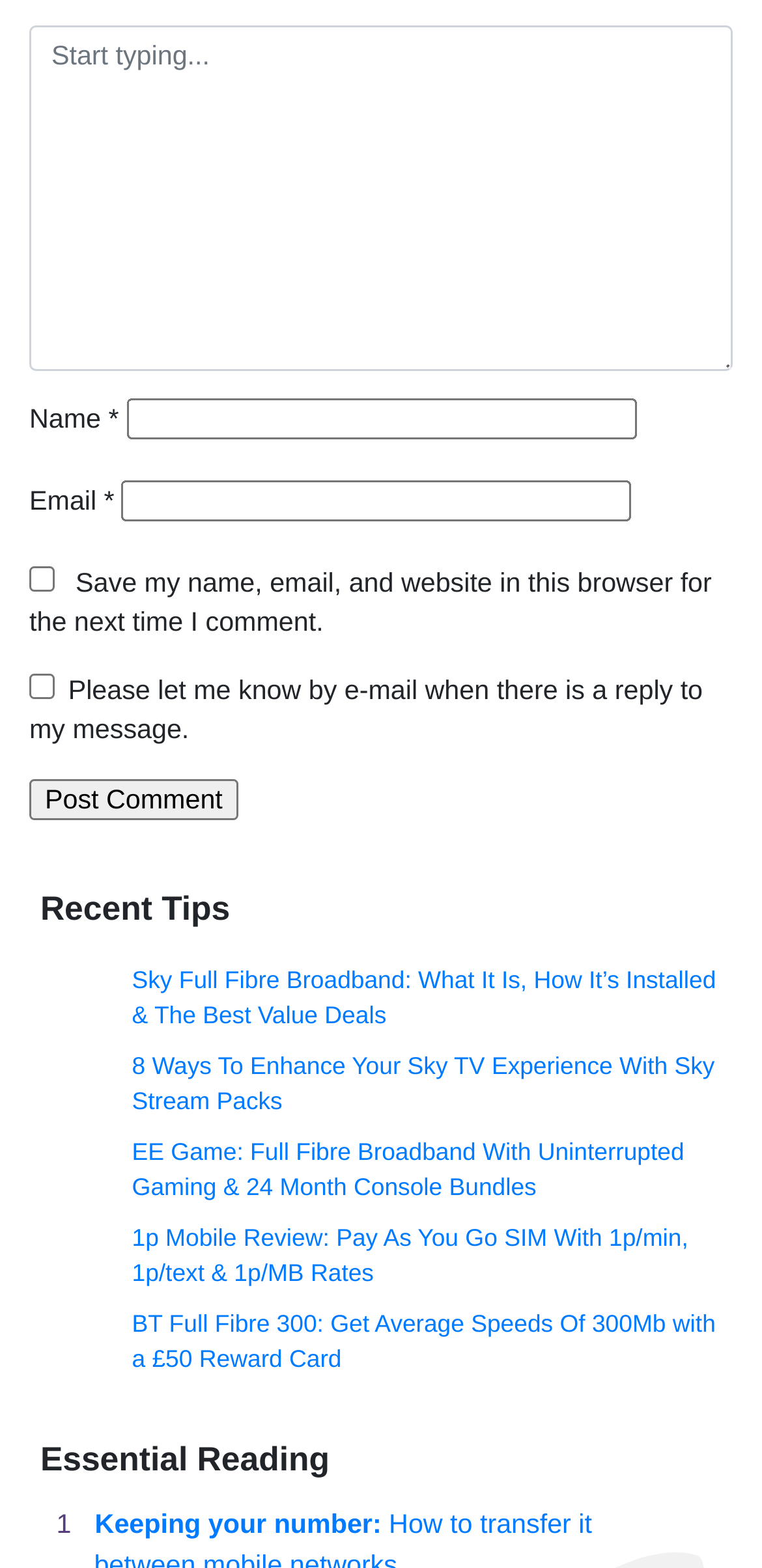How many links are there in the 'Recent Tips' section?
Give a detailed explanation using the information visible in the image.

I counted the number of link elements within the 'Recent Tips' section, which is a LayoutTable with 4 LayoutTableRows. Each row has 2 links, so there are a total of 4 * 2 = 8 links.